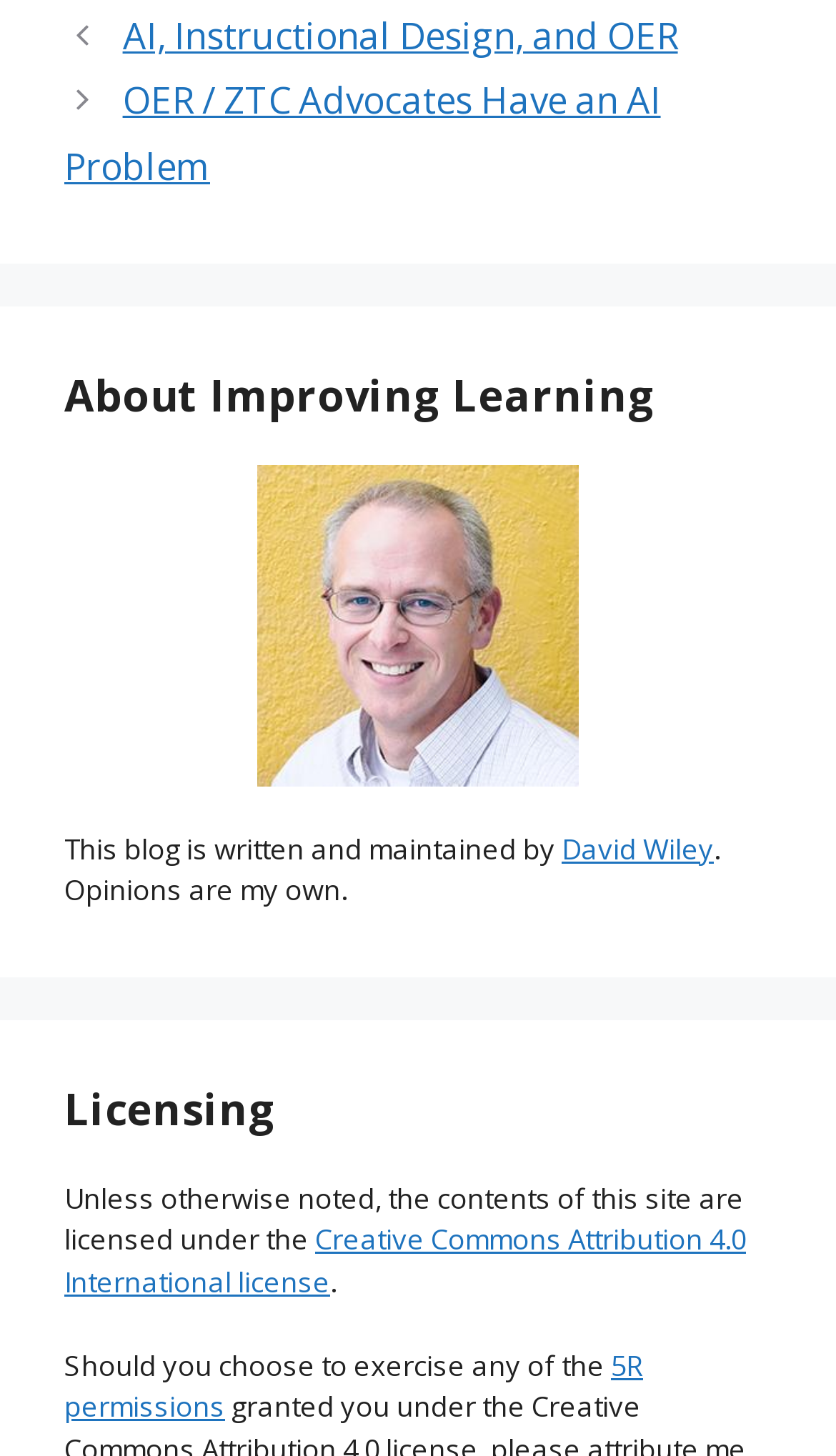What is the name of the blog author?
Please interpret the details in the image and answer the question thoroughly.

The answer can be found in the 'About Improving Learning' section, where it is written 'This blog is written and maintained by David Wiley'.